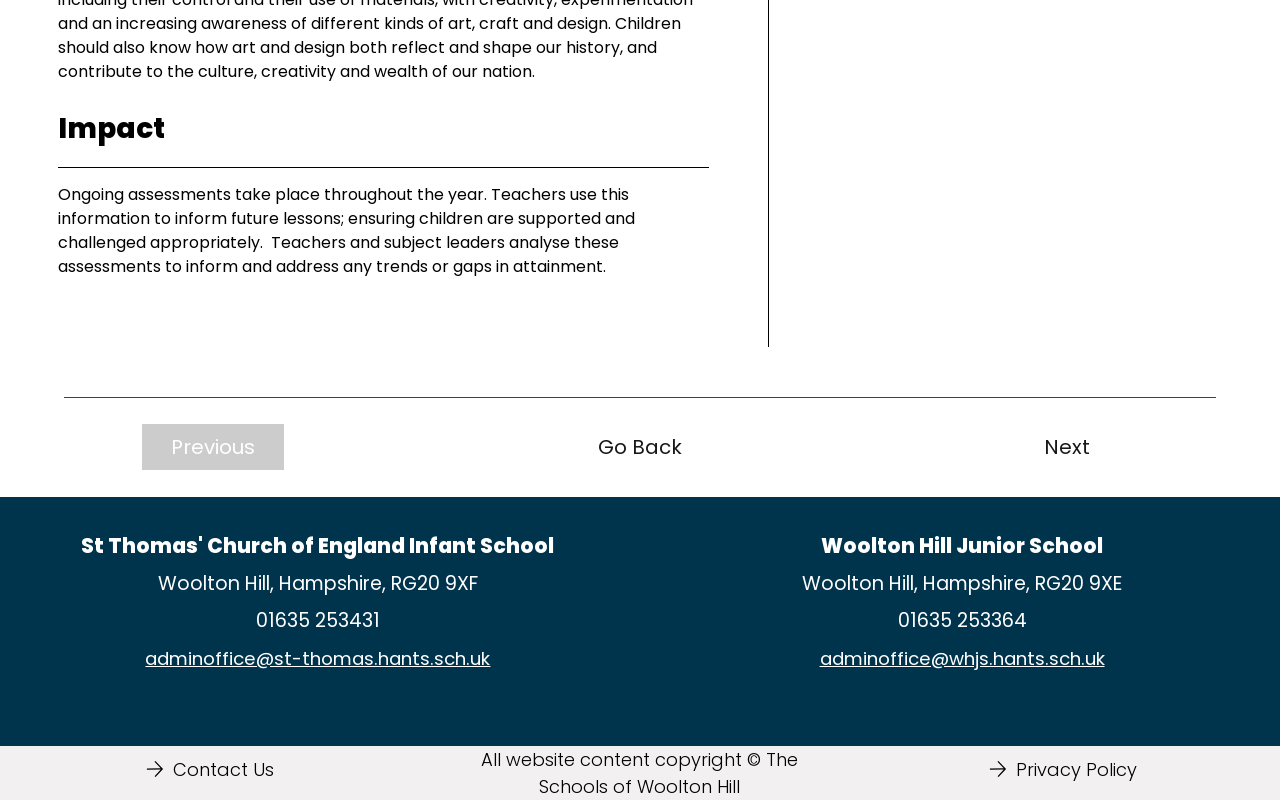Answer briefly with one word or phrase:
How many schools are mentioned on this webpage?

2